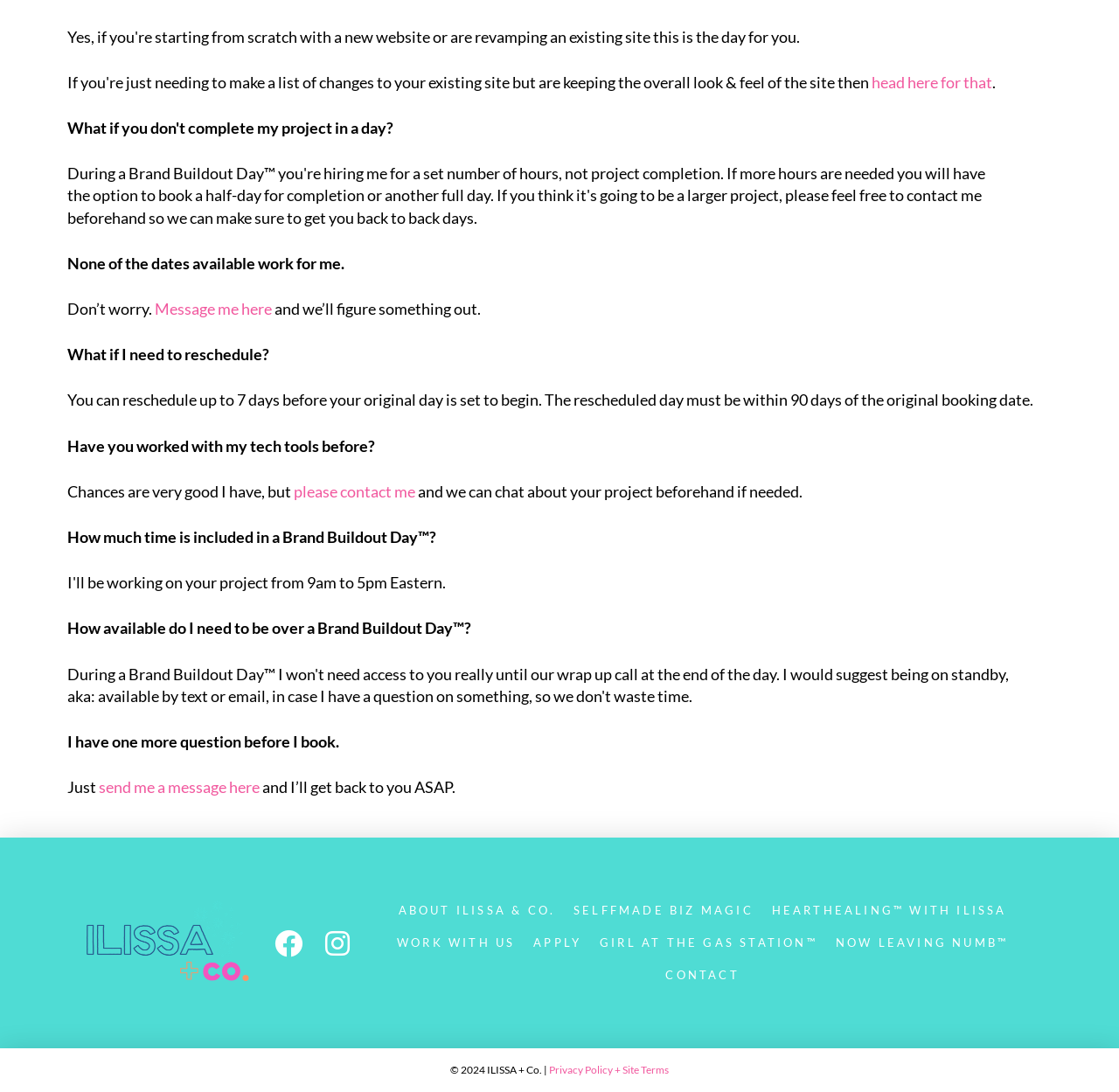Determine the bounding box coordinates of the area to click in order to meet this instruction: "Contact Ilissa & Co.".

[0.585, 0.878, 0.668, 0.908]